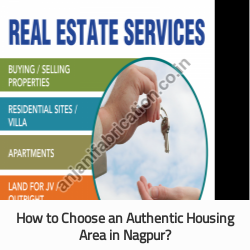Create a detailed narrative that captures the essence of the image.

This image titled "How to Choose an Authentic Housing Area in Nagpur?" features a prominent header "REAL ESTATE SERVICES" at the top, indicating a focus on real estate-related offerings. Below the header, several services are listed, including "BUYING / SELLING PROPERTIES," "RESIDENTIAL SITES / VILLA," "APARTMENTS," and "LAND FOR JV OUTRIGHT," which suggests a comprehensive range of options for potential clients. 

The visual highlights a hand holding a key, symbolizing accessibility or entry into new properties, which enhances the theme of real estate services. A web address, likely for further inquiries or details, is subtly marked in the upper right corner. The overall design aims to inform and attract those interested in real estate opportunities in Nagpur, making it an informative resource for prospective buyers or investors seeking authentic housing solutions.